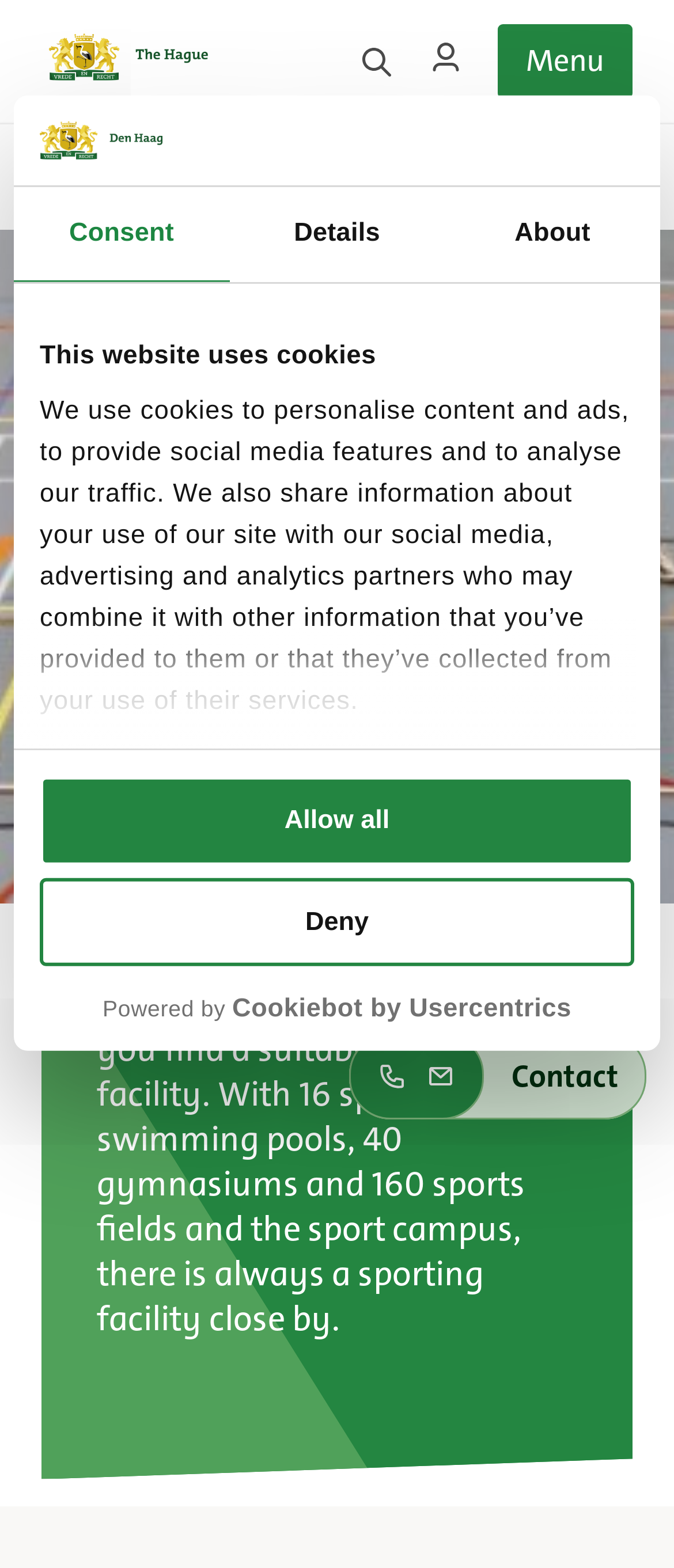Indicate the bounding box coordinates of the clickable region to achieve the following instruction: "Contact us."

[0.518, 0.659, 0.959, 0.714]